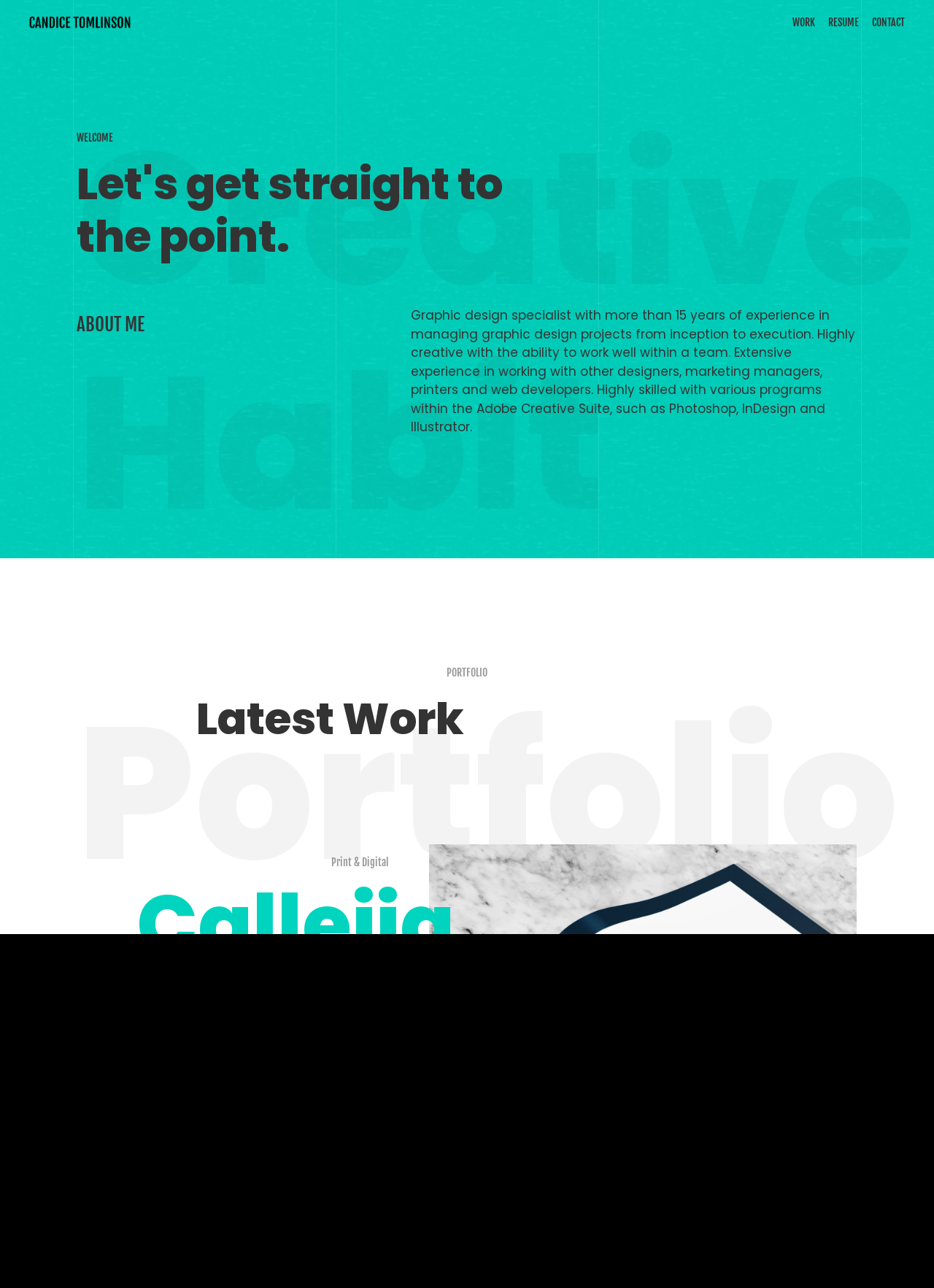Using the description "Work", locate and provide the bounding box of the UI element.

[0.848, 0.013, 0.873, 0.027]